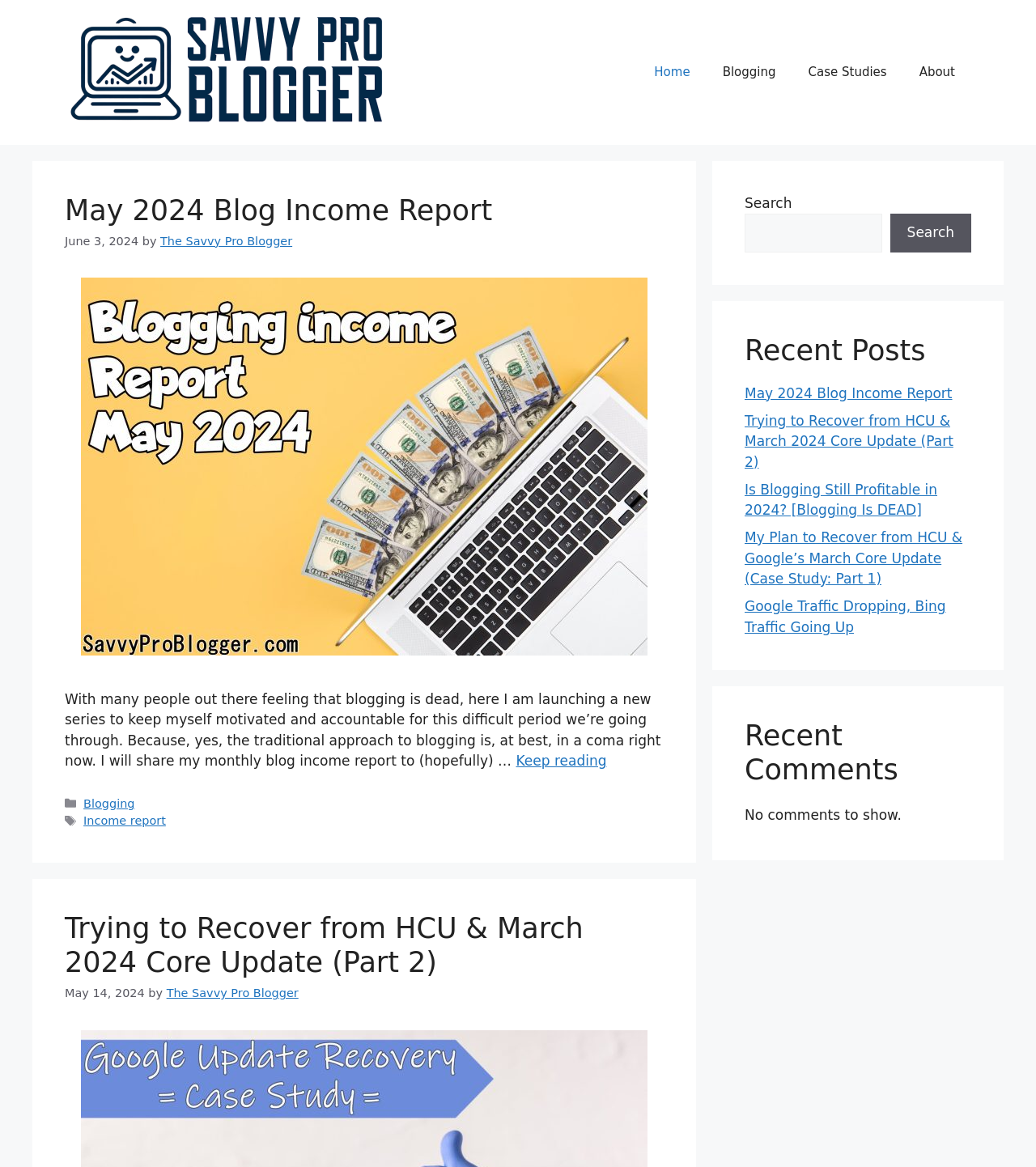Identify the bounding box coordinates of the section that should be clicked to achieve the task described: "Search for something".

[0.719, 0.183, 0.851, 0.216]